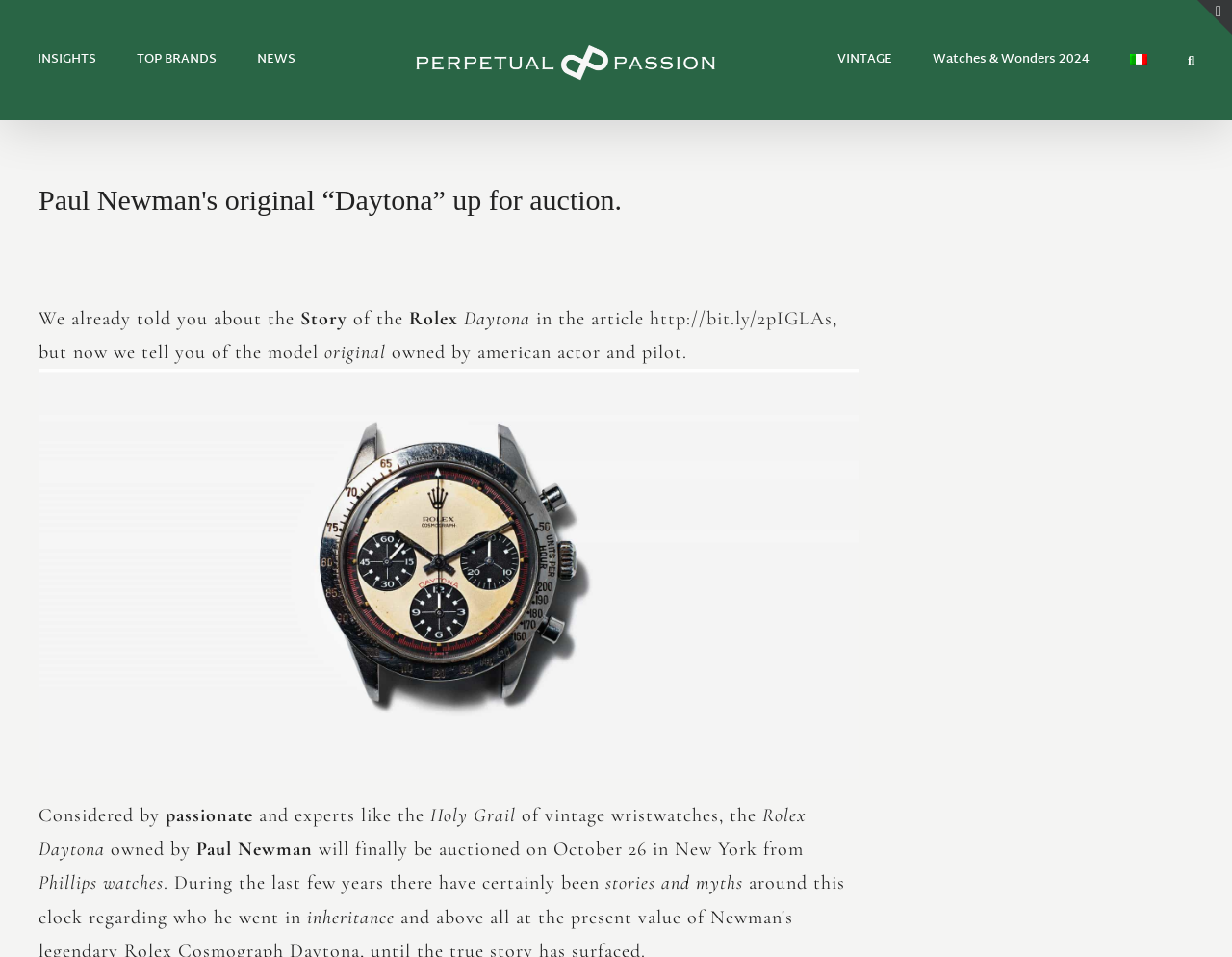Using the webpage screenshot, locate the HTML element that fits the following description and provide its bounding box: "TOP BRANDS".

[0.111, 0.055, 0.176, 0.07]